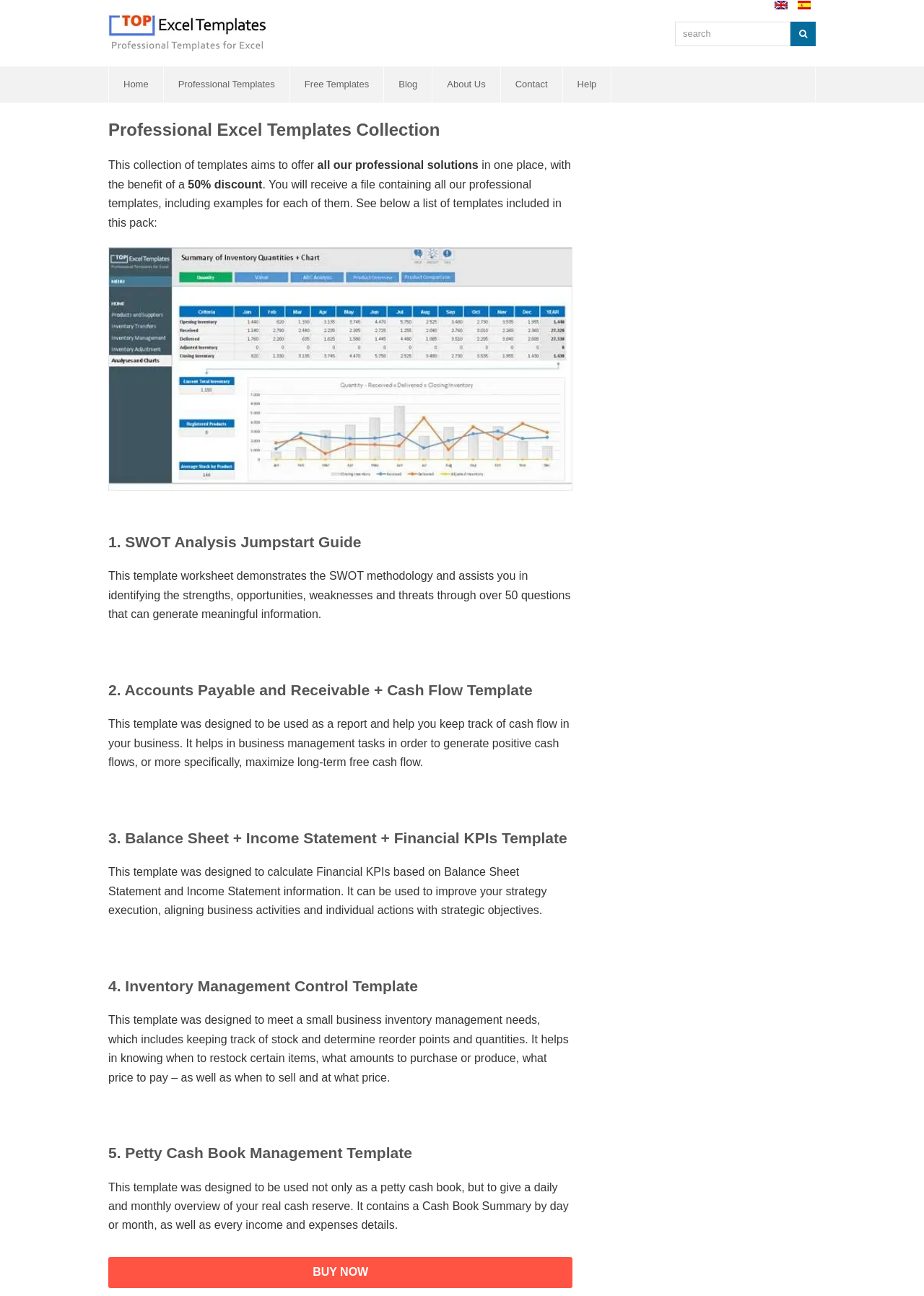Specify the bounding box coordinates of the area to click in order to follow the given instruction: "Buy the template pack now."

[0.117, 0.97, 0.62, 0.994]